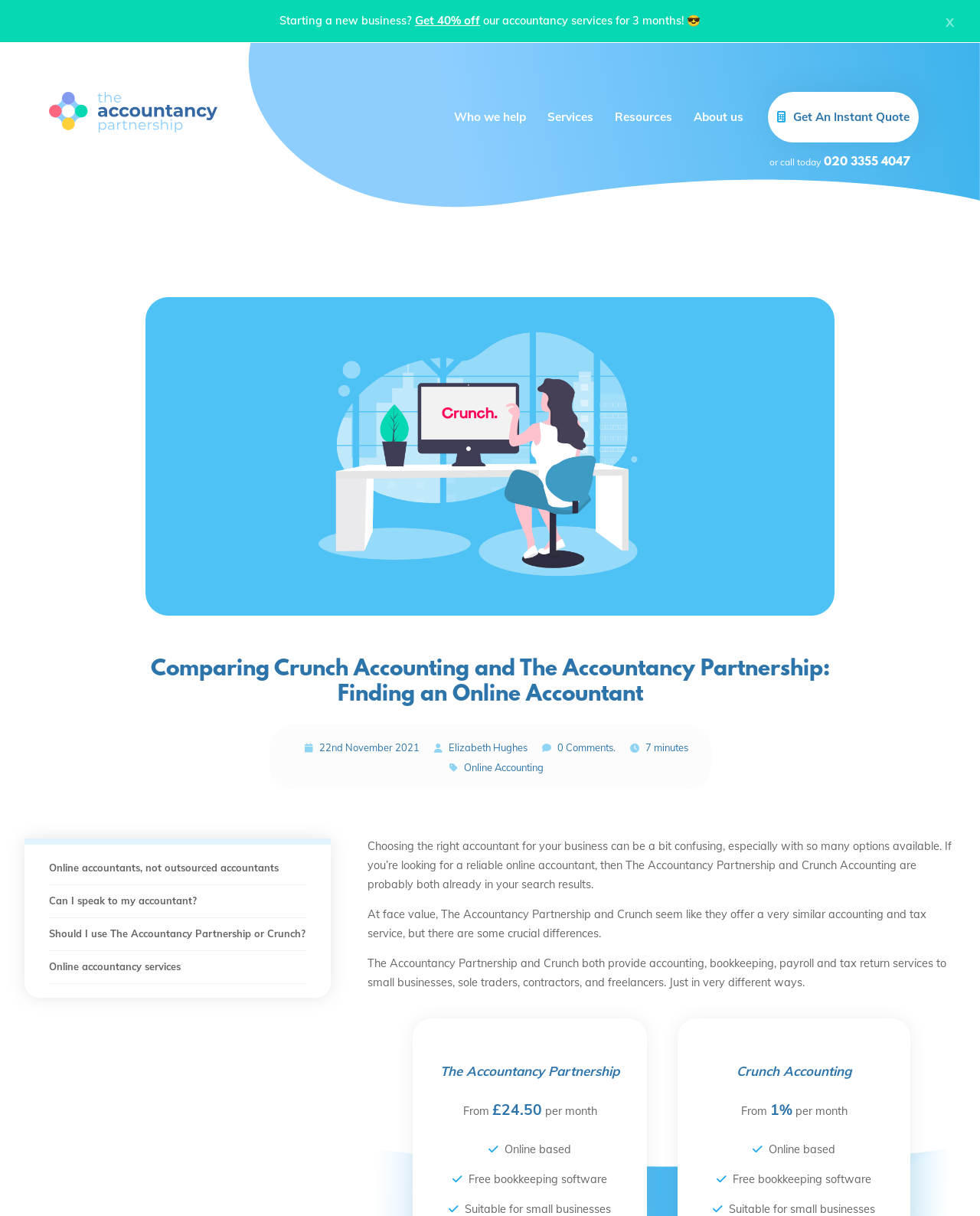Please specify the bounding box coordinates of the clickable section necessary to execute the following command: "Get 40% off".

[0.423, 0.011, 0.49, 0.023]